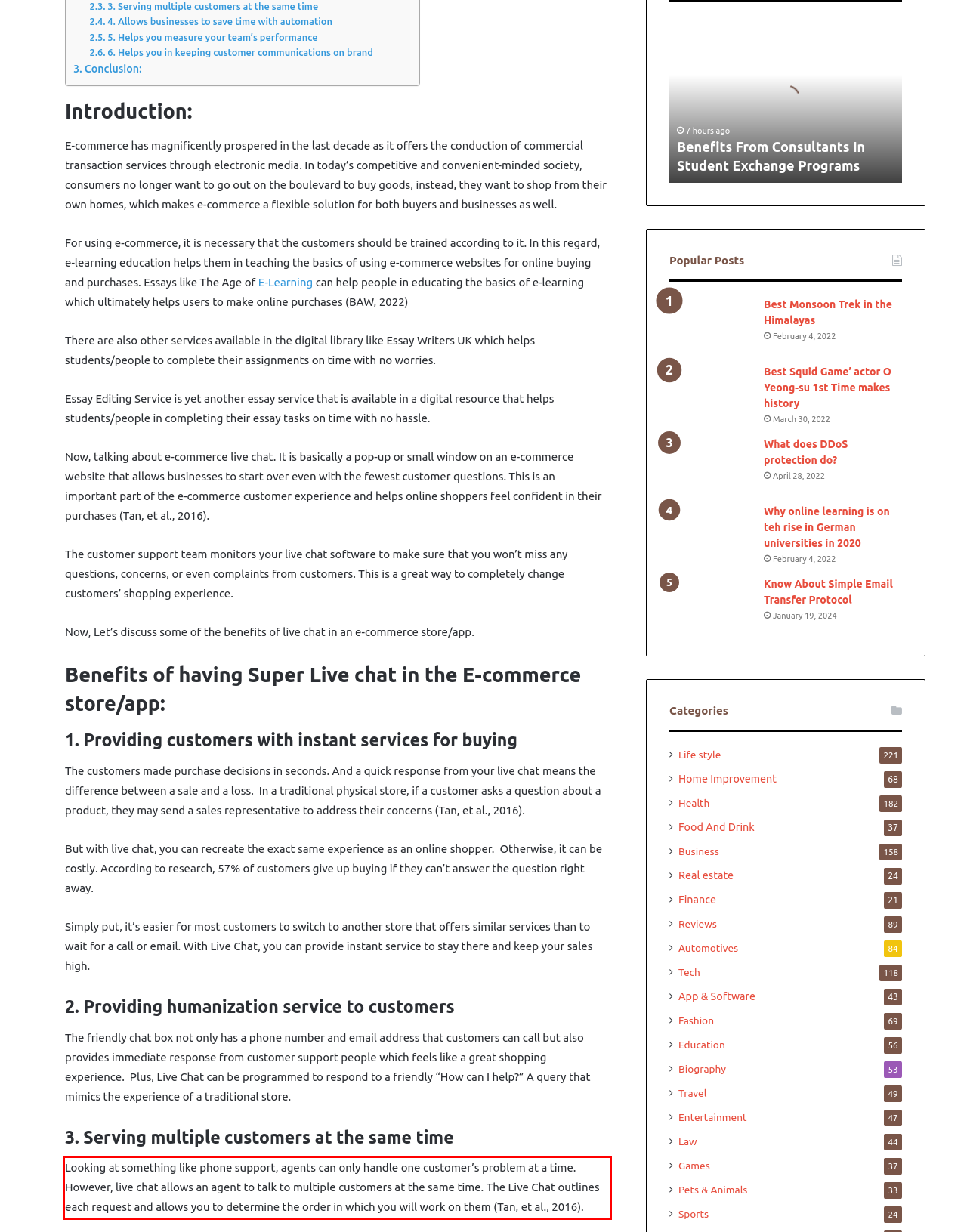Review the screenshot of the webpage and recognize the text inside the red rectangle bounding box. Provide the extracted text content.

Looking at something like phone support, agents can only handle one customer’s problem at a time. However, live chat allows an agent to talk to multiple customers at the same time. The Live Chat outlines each request and allows you to determine the order in which you will work on them (Tan, et al., 2016).